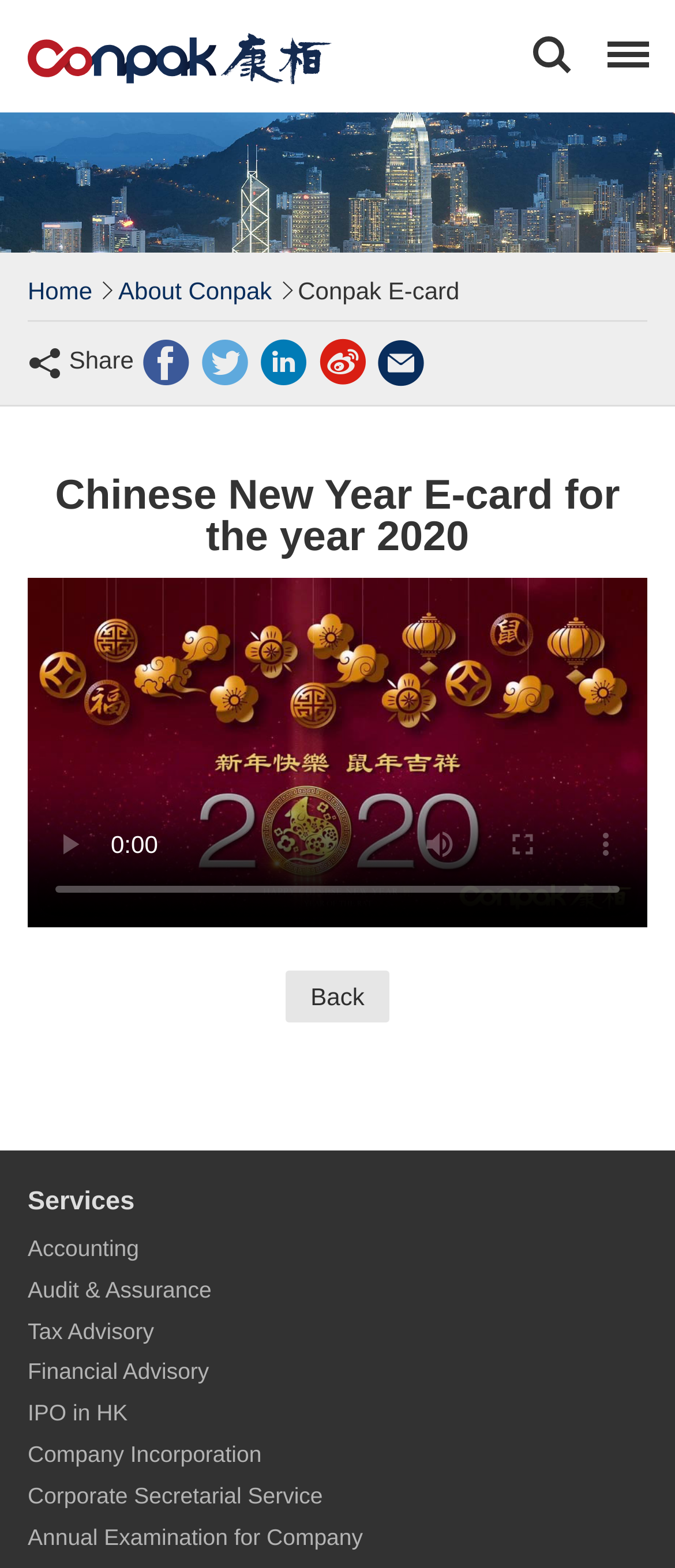Please specify the coordinates of the bounding box for the element that should be clicked to carry out this instruction: "Share the E-card". The coordinates must be four float numbers between 0 and 1, formatted as [left, top, right, bottom].

[0.092, 0.221, 0.208, 0.239]